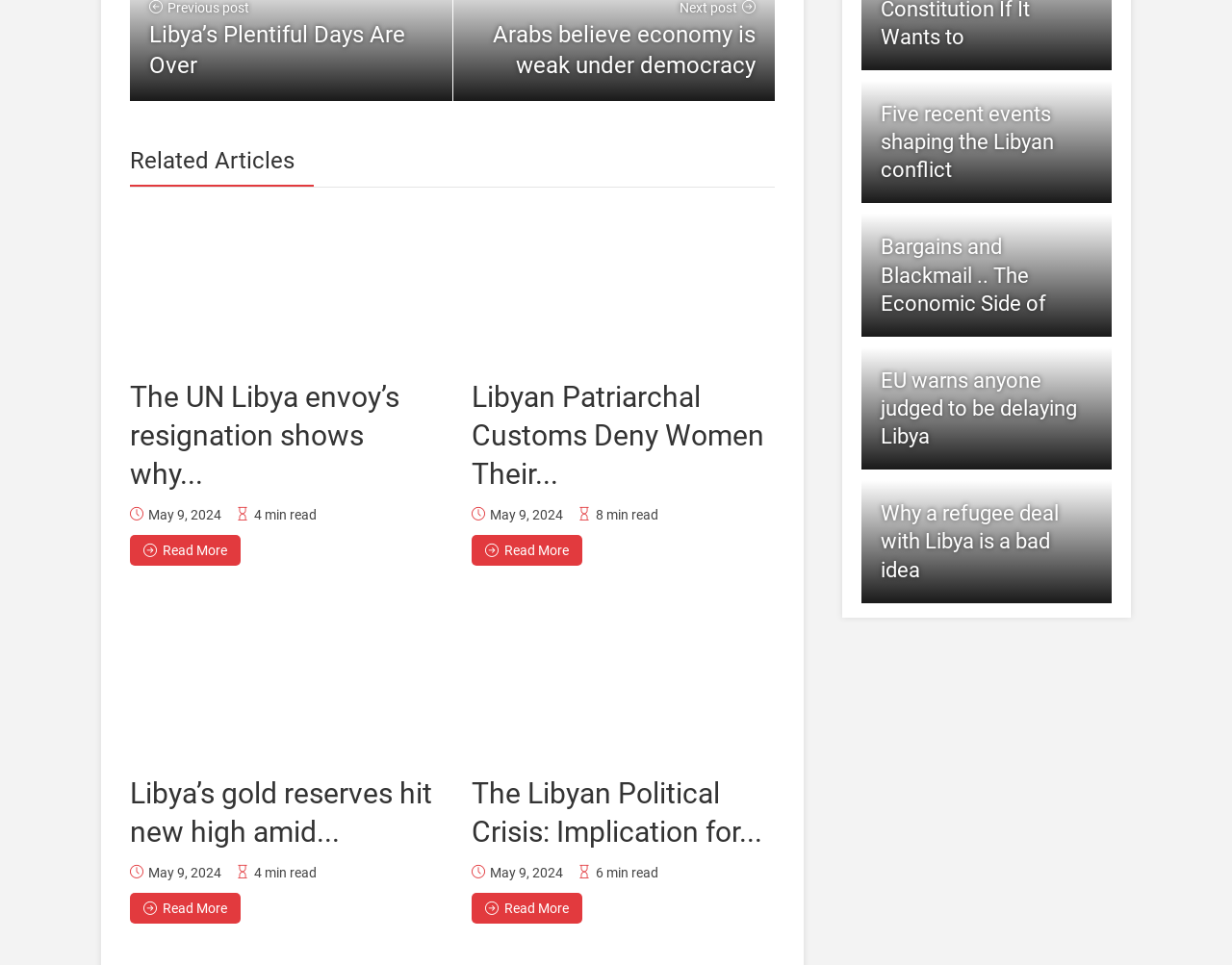How many articles are on this webpage?
Kindly answer the question with as much detail as you can.

I counted the number of article elements on the webpage, which are [699], [700], [701], and [702]. Each of these elements contains a heading, link, and other information, indicating that they are separate articles.